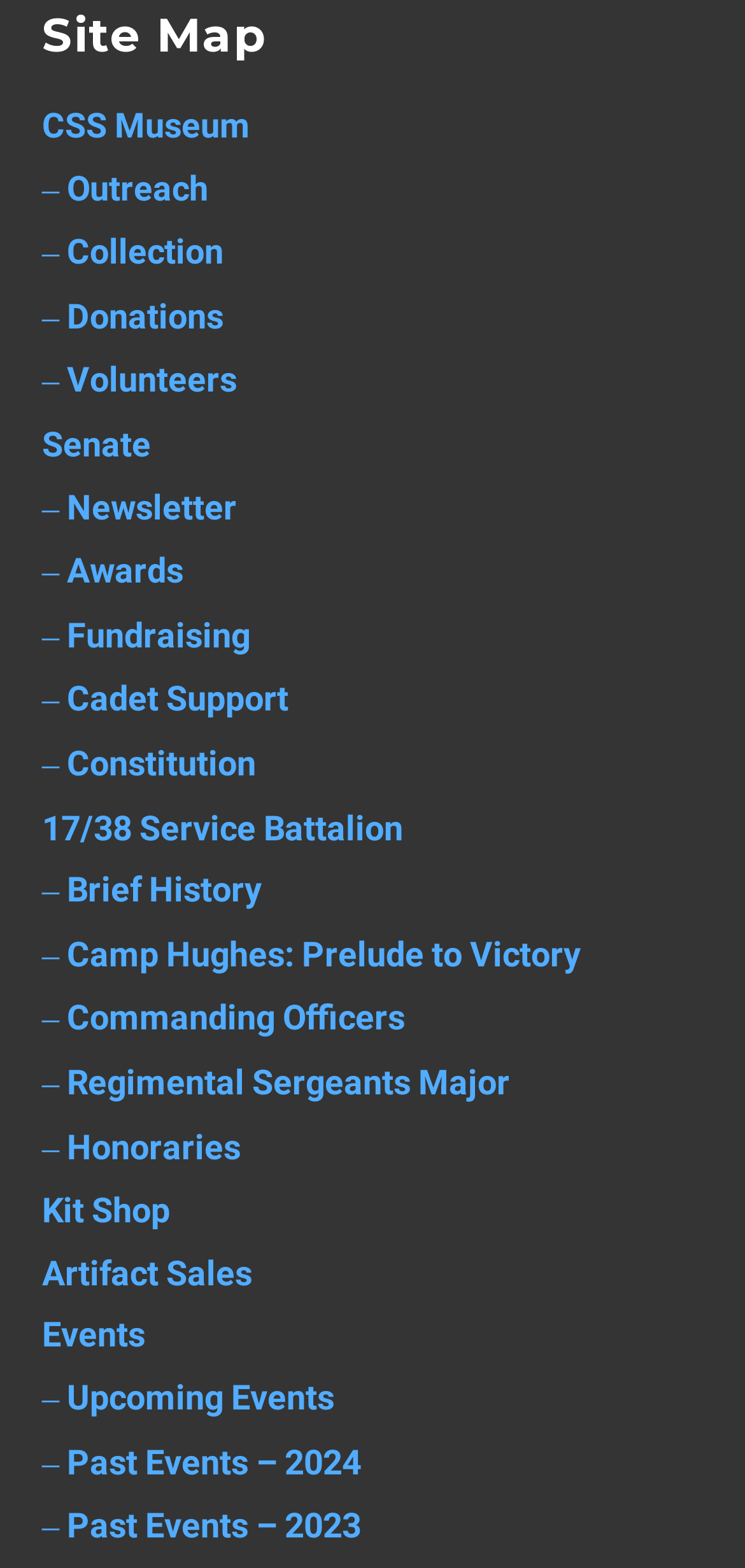Identify the bounding box coordinates of the clickable region to carry out the given instruction: "go to Kit Shop".

[0.056, 0.759, 0.228, 0.785]